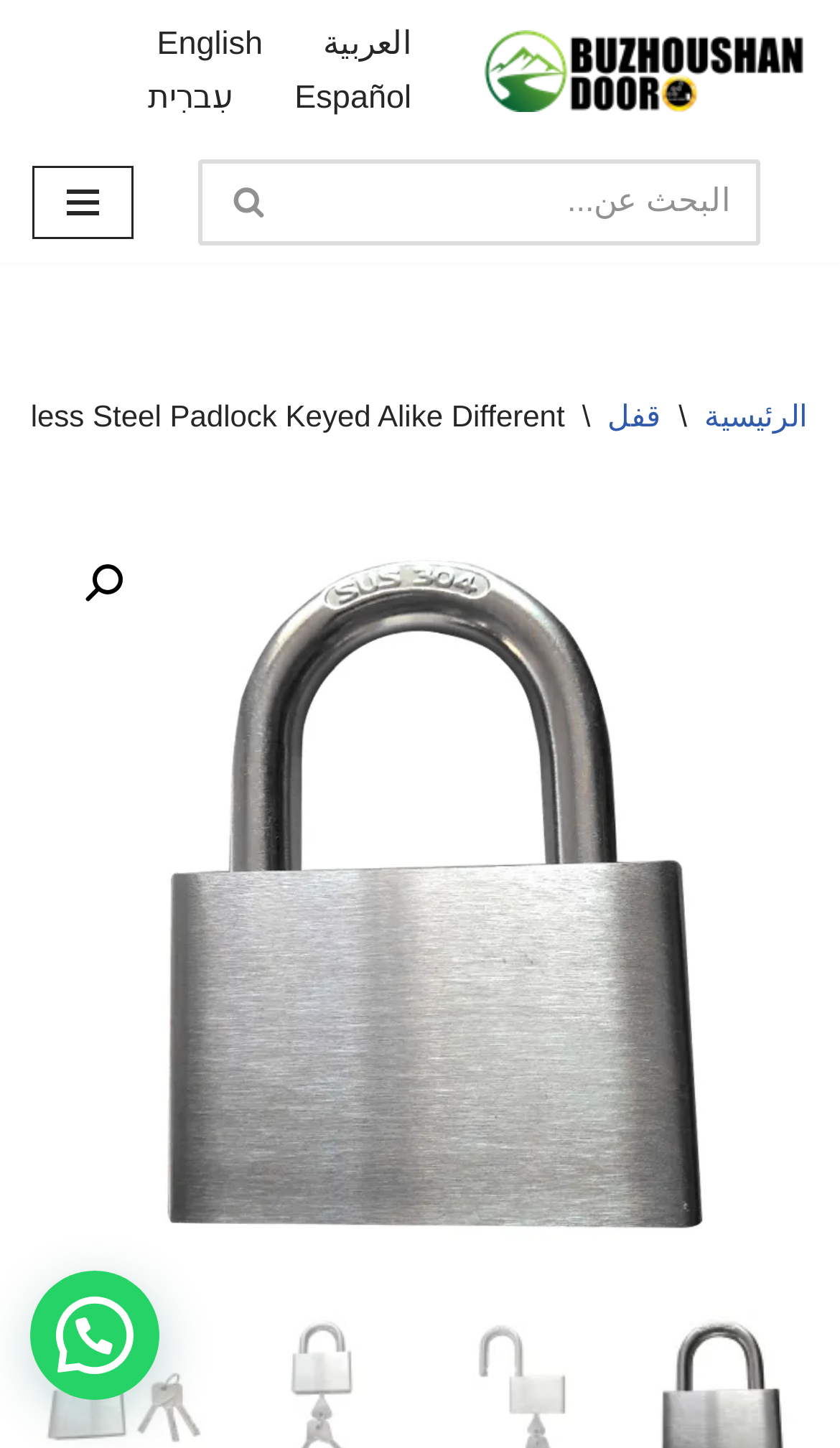Based on the image, please respond to the question with as much detail as possible:
What is the purpose of the search box?

The search box is a text input field that allows users to enter keywords or phrases to search for specific content within the website, and the adjacent button with a magnifying glass icon is used to submit the search query.